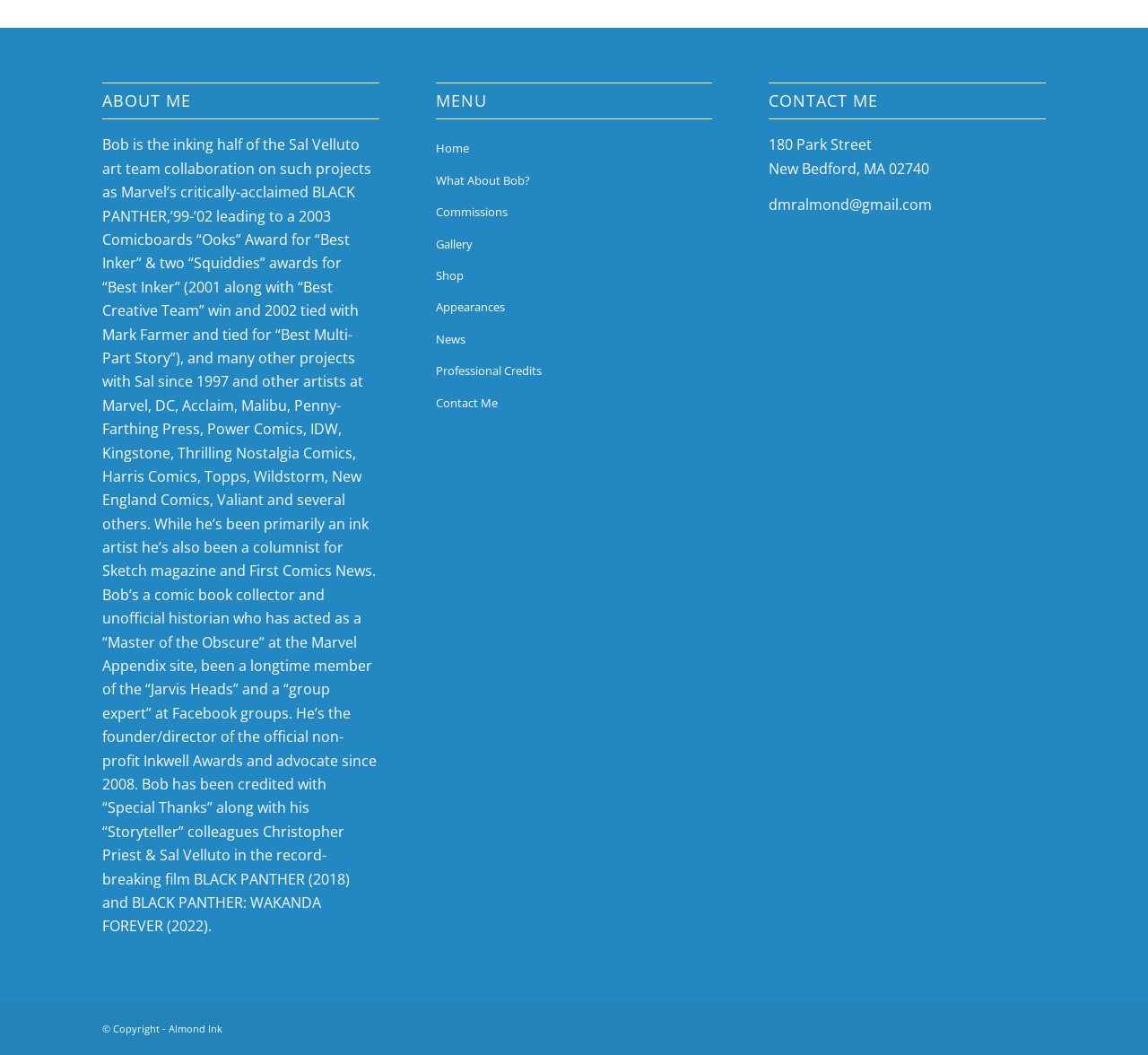Predict the bounding box of the UI element based on this description: "What About Bob?".

[0.379, 0.156, 0.621, 0.186]